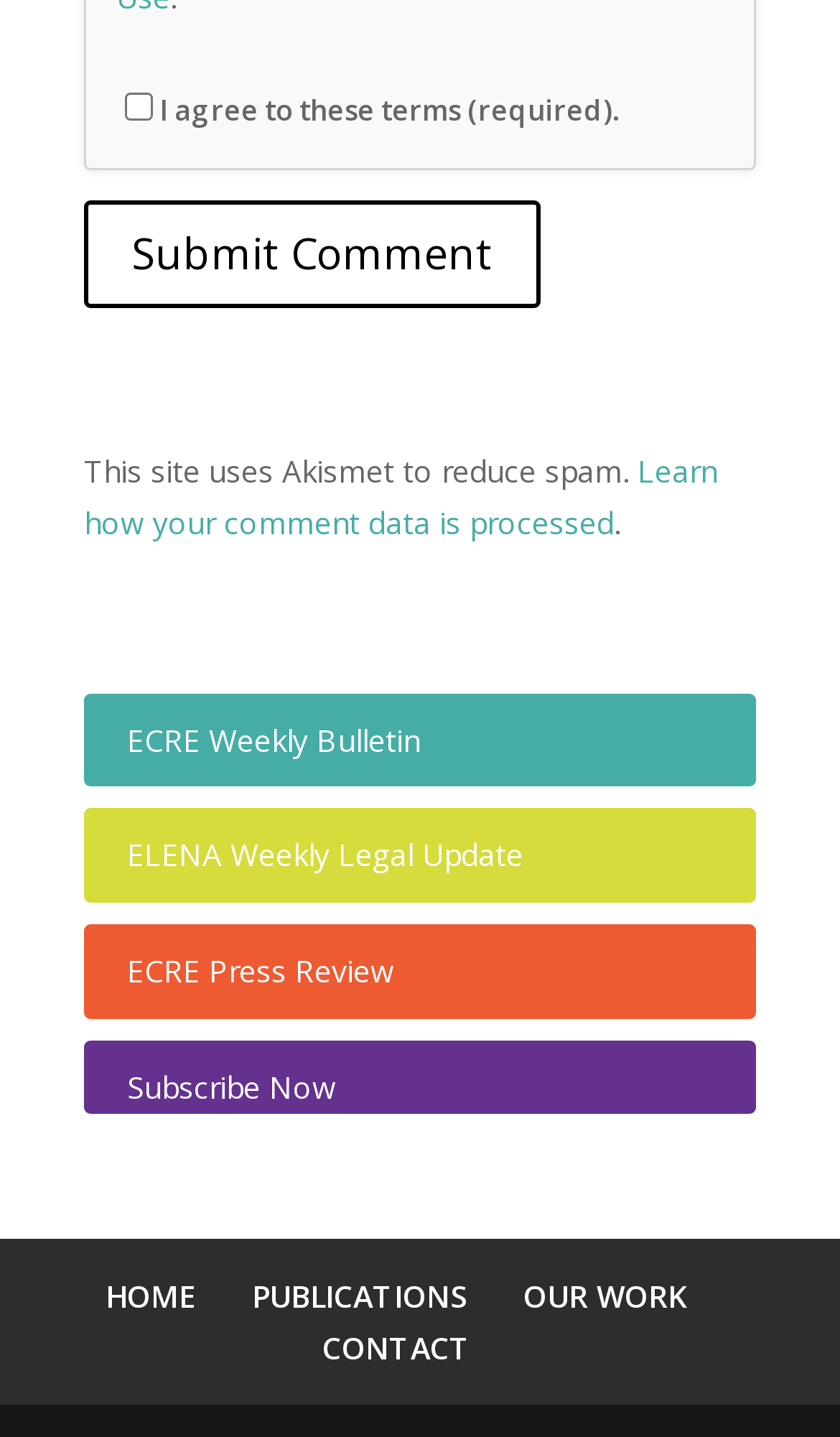What is the purpose of the checkbox?
Based on the content of the image, thoroughly explain and answer the question.

The checkbox is labeled 'I agree to these terms (required)' which suggests that it is necessary to agree to certain terms before submitting a comment, implying that the purpose of the checkbox is to confirm agreement to those terms.